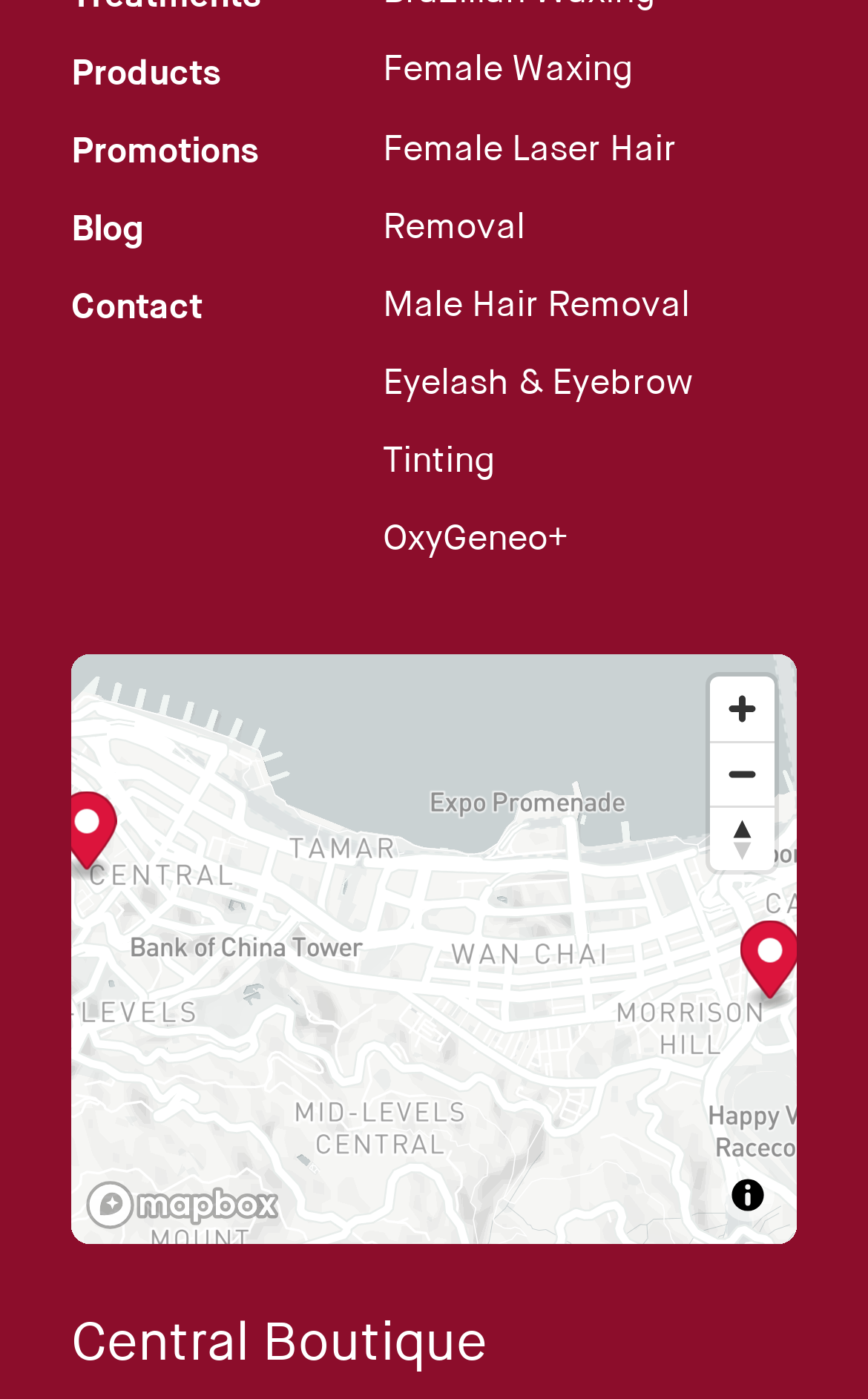Using the information in the image, could you please answer the following question in detail:
What type of services are offered by the boutique?

The answer can be found by looking at the links on the webpage, which include 'Female Waxing', 'Female Laser Hair Removal', 'Male Hair Removal', and other related services.